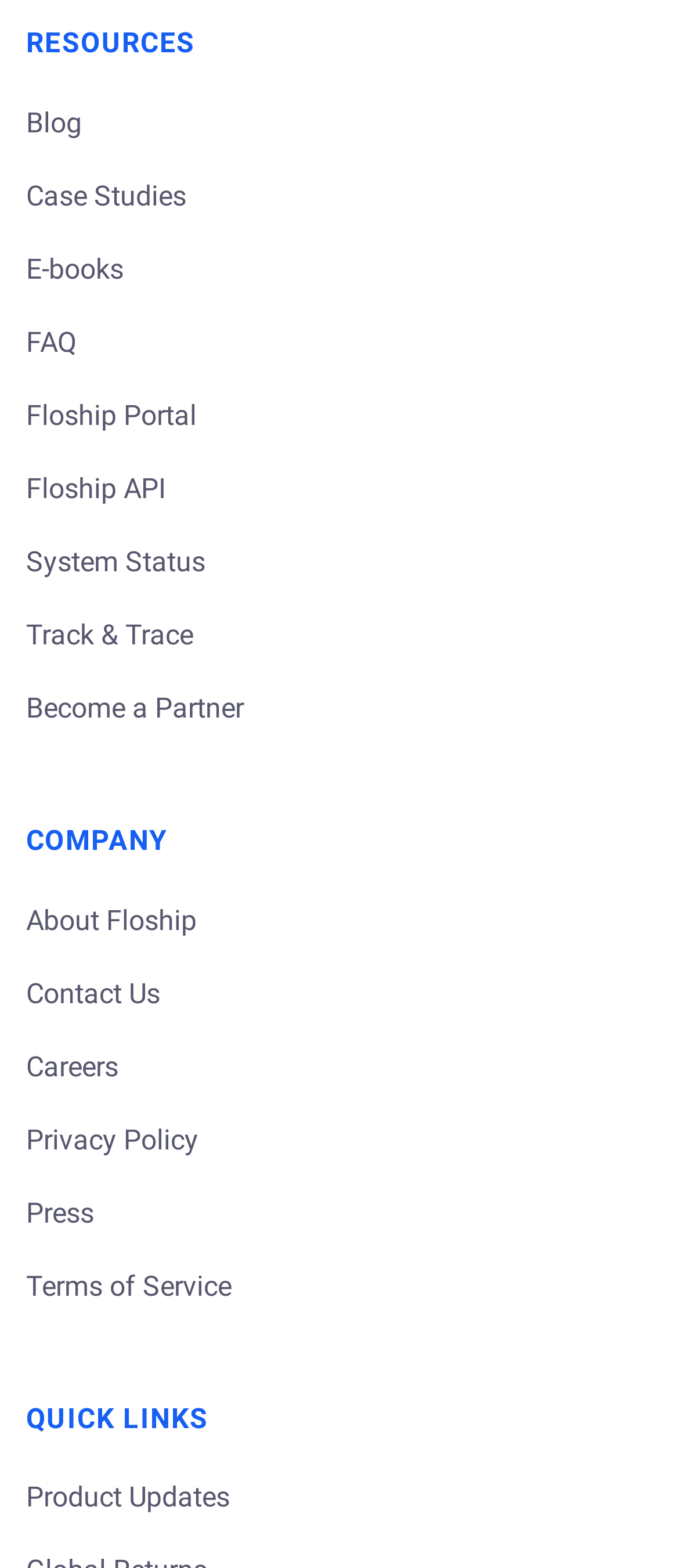Specify the bounding box coordinates of the element's area that should be clicked to execute the given instruction: "Learn about company". The coordinates should be four float numbers between 0 and 1, i.e., [left, top, right, bottom].

[0.038, 0.526, 0.962, 0.547]